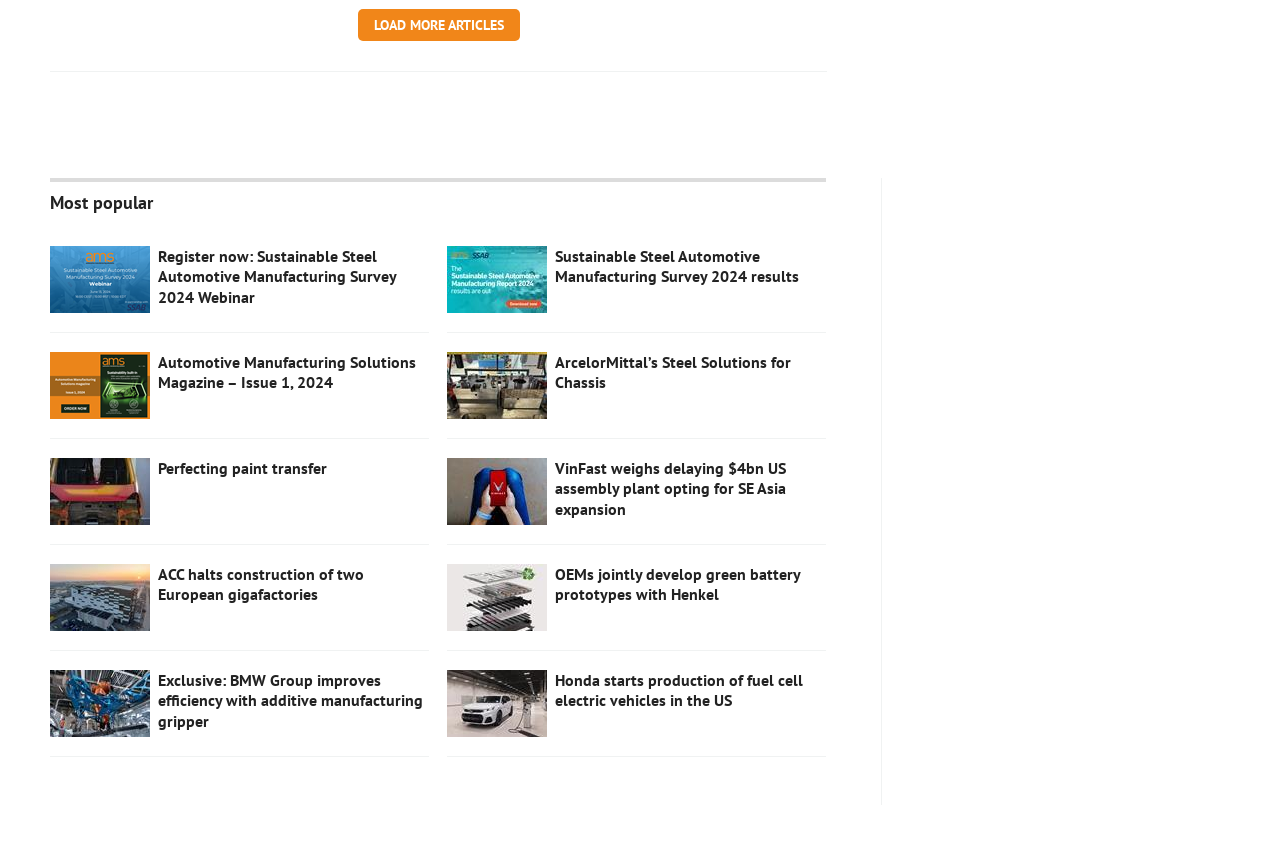Highlight the bounding box coordinates of the element that should be clicked to carry out the following instruction: "Register for the 'Sustainable Steel Automotive Manufacturing Survey 2024 Webinar'". The coordinates must be given as four float numbers ranging from 0 to 1, i.e., [left, top, right, bottom].

[0.123, 0.293, 0.309, 0.365]